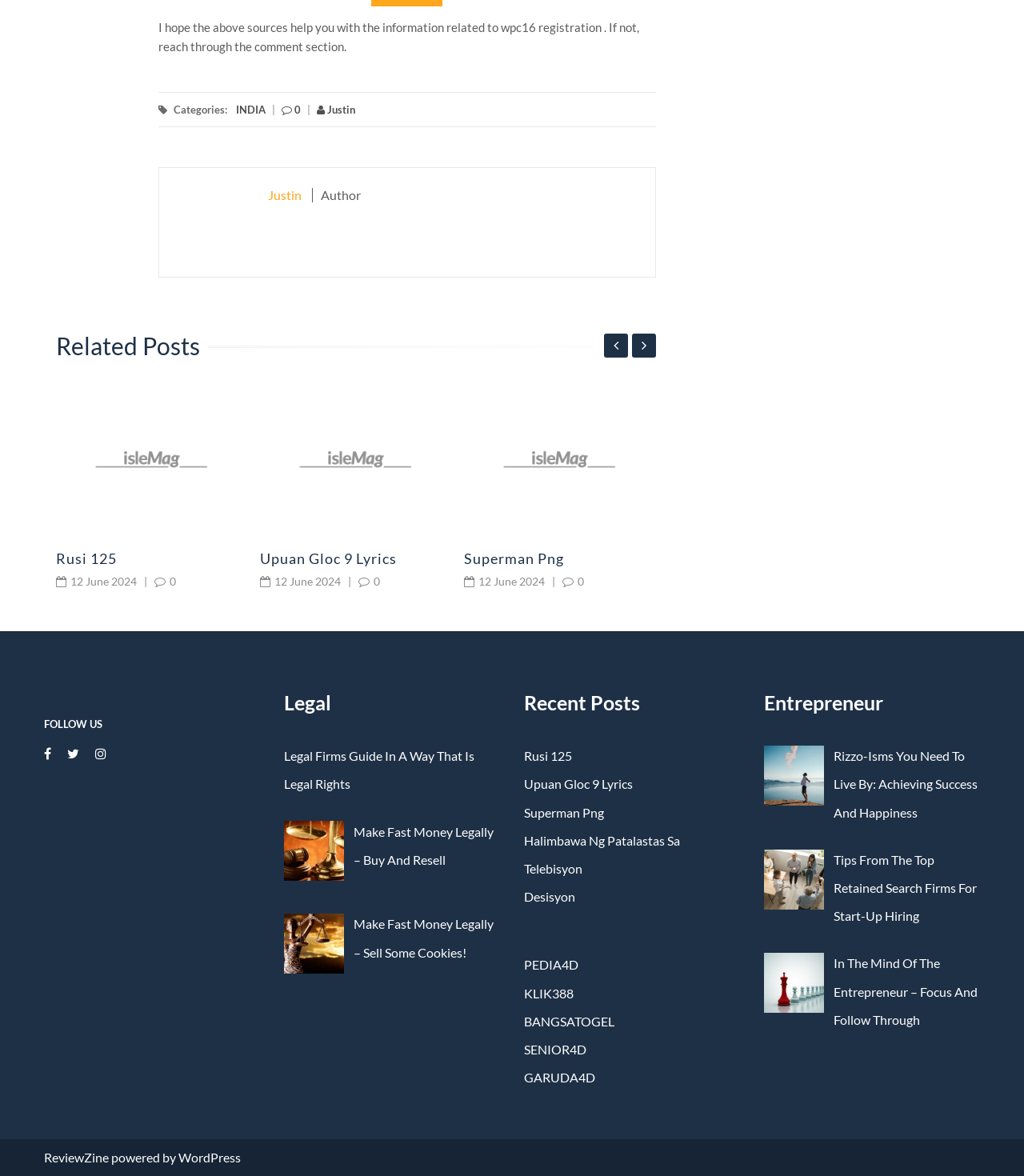Use a single word or phrase to answer the question: 
What is the date of the posts?

12 June 2024